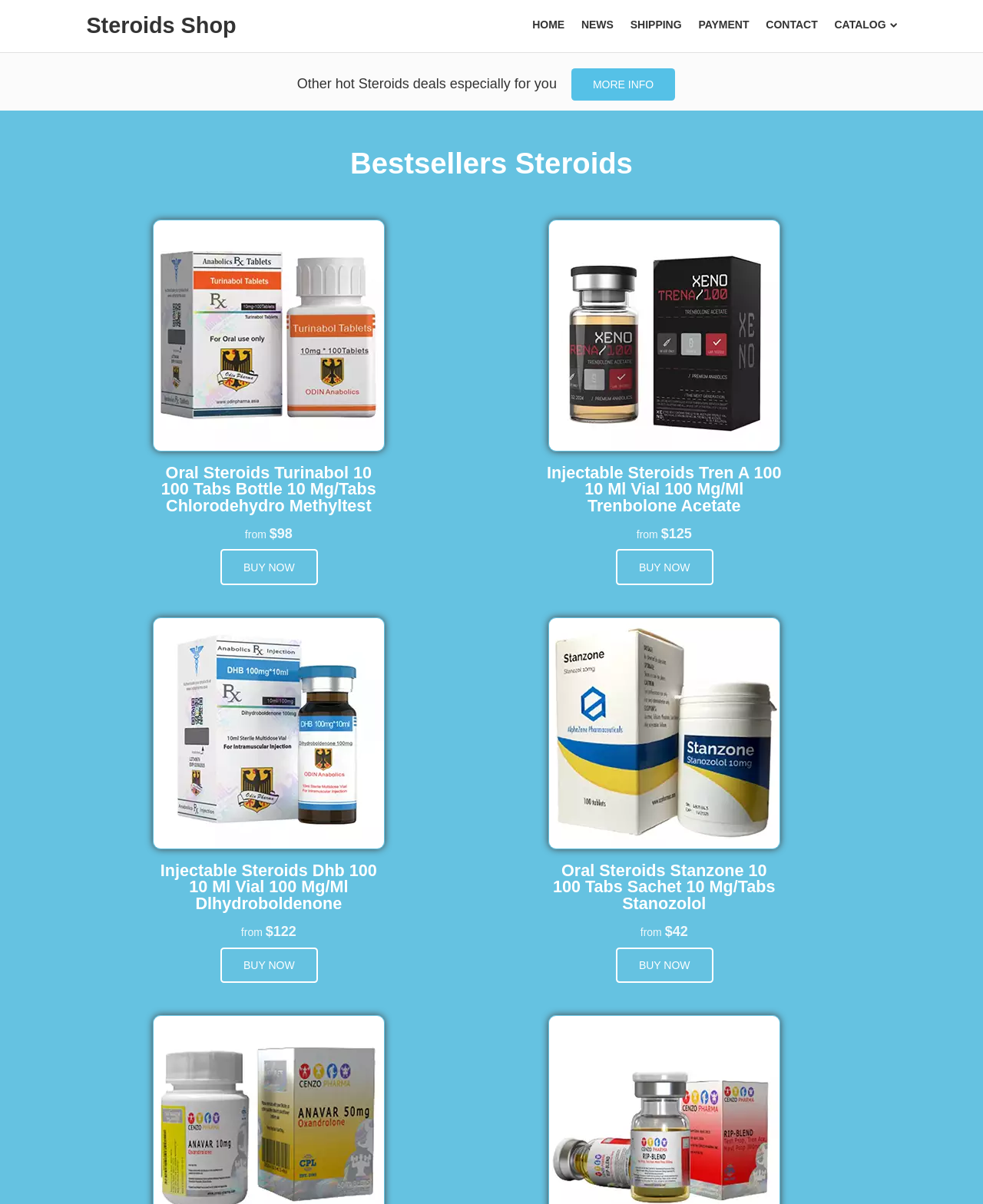How many bestseller steroids are displayed on the webpage?
Please respond to the question thoroughly and include all relevant details.

The webpage displays four bestseller steroids, each with an image, heading, price, and 'BUY NOW' link. They are Oral Steroids Turinabol 10, Injectable Steroids Tren A 100, Injectable Steroids Dhb 100, and Oral Steroids Stanzone 10.